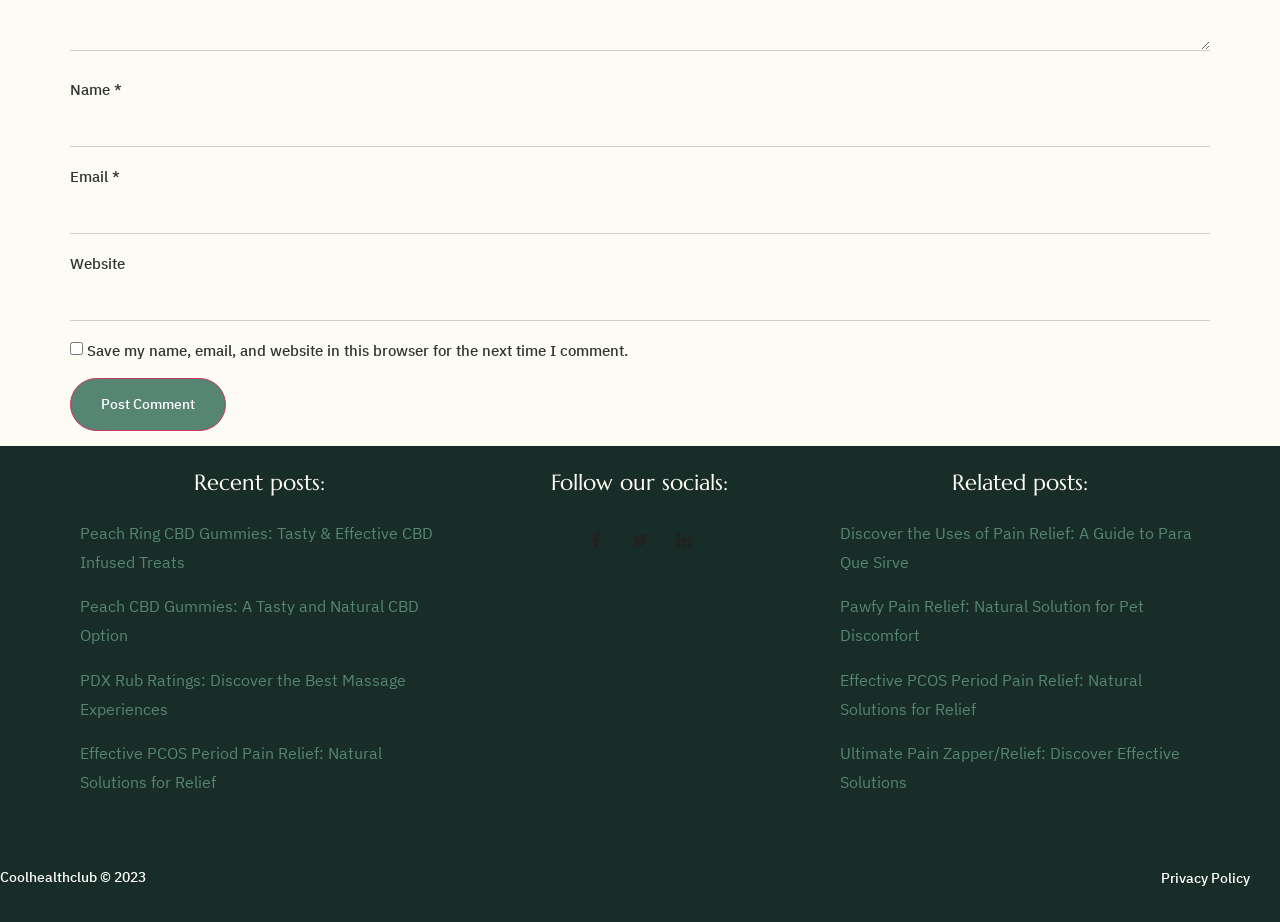Predict the bounding box for the UI component with the following description: "parent_node: Email * aria-describedby="email-notes" name="email"".

[0.055, 0.206, 0.945, 0.254]